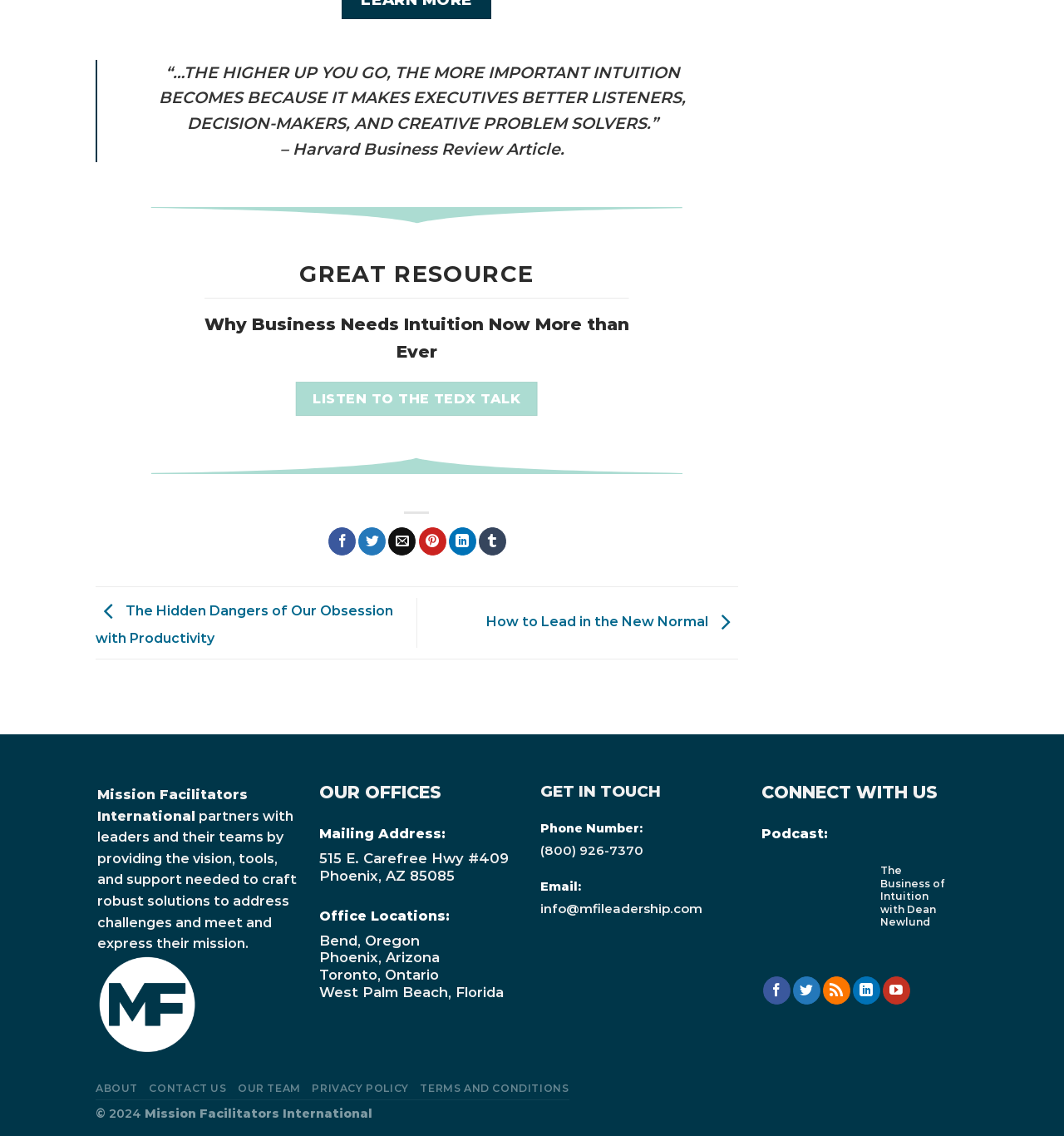Show the bounding box coordinates of the element that should be clicked to complete the task: "Follow Planet Princeton on Twitter".

None